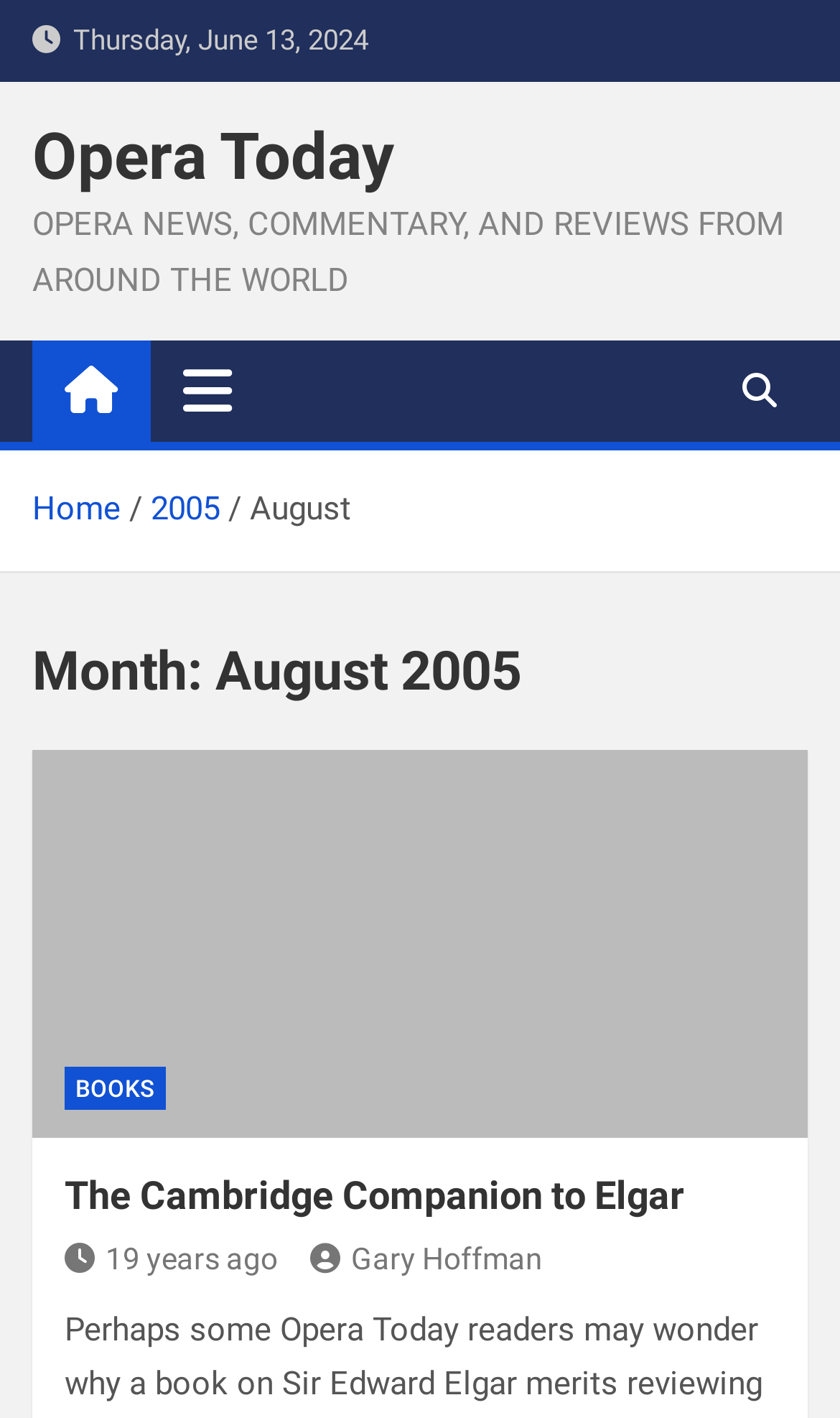Give a one-word or one-phrase response to the question: 
What is the title of the book being discussed?

The Cambridge Companion to Elgar